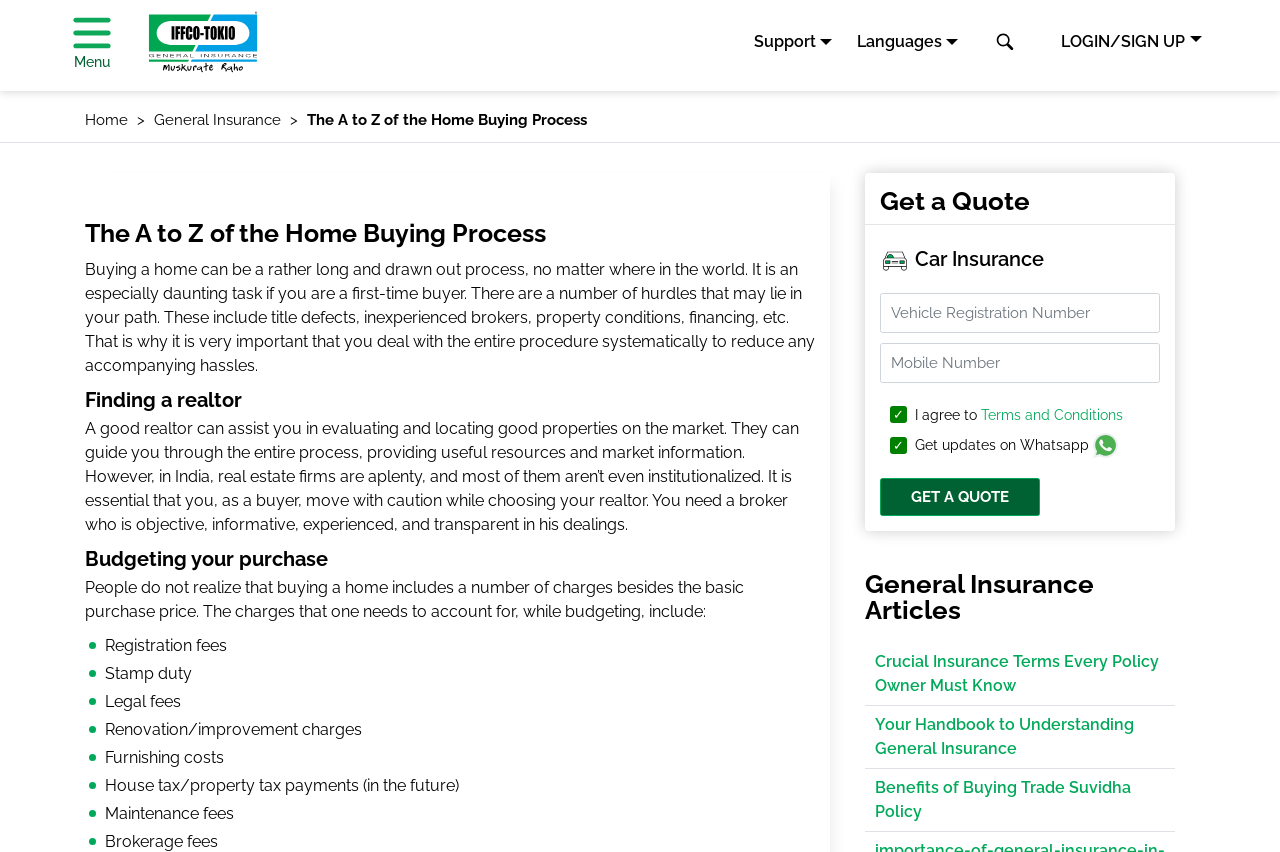What is the purpose of a good realtor?
Please answer the question as detailed as possible based on the image.

According to the webpage, a good realtor can assist in evaluating and locating good properties on the market, guide through the entire process, providing useful resources and market information.